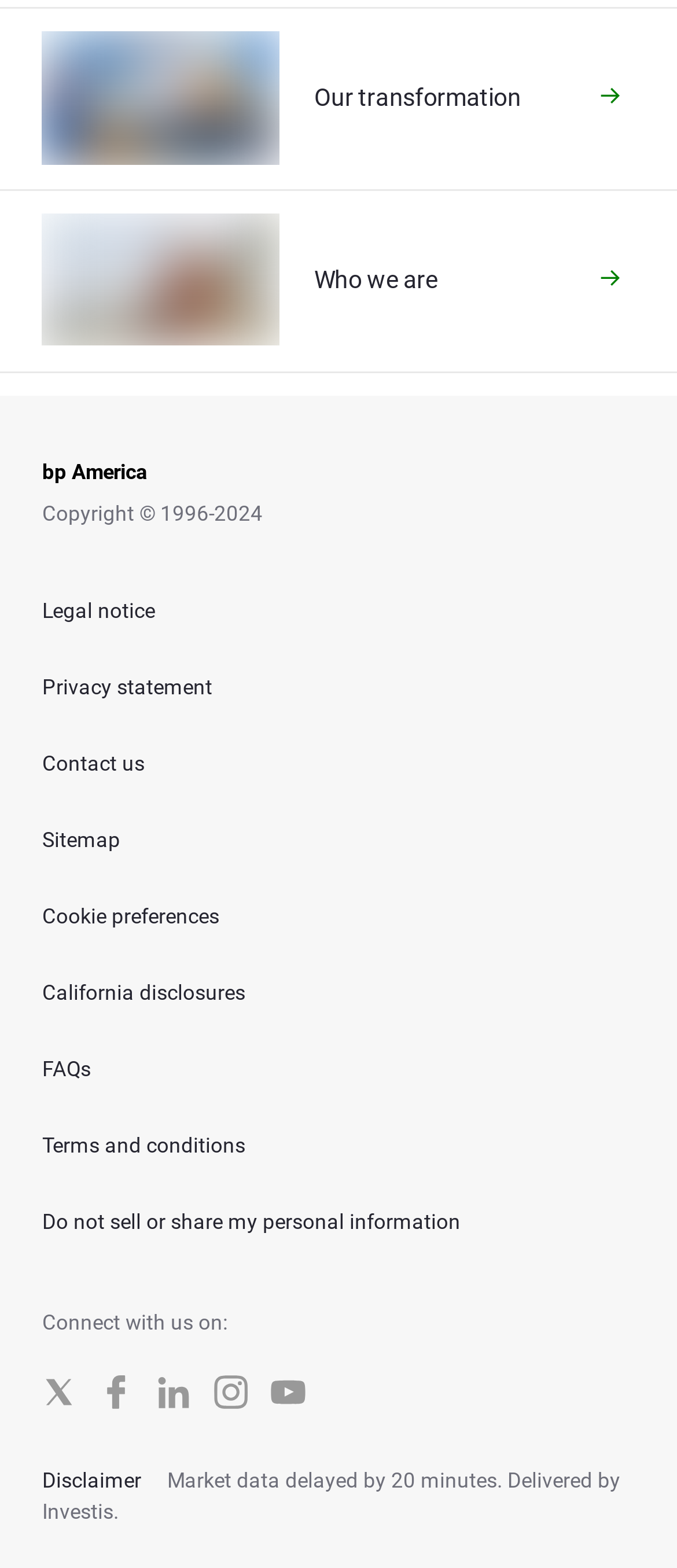Provide a brief response to the question using a single word or phrase: 
What is the delay in market data provided on the webpage?

20 minutes